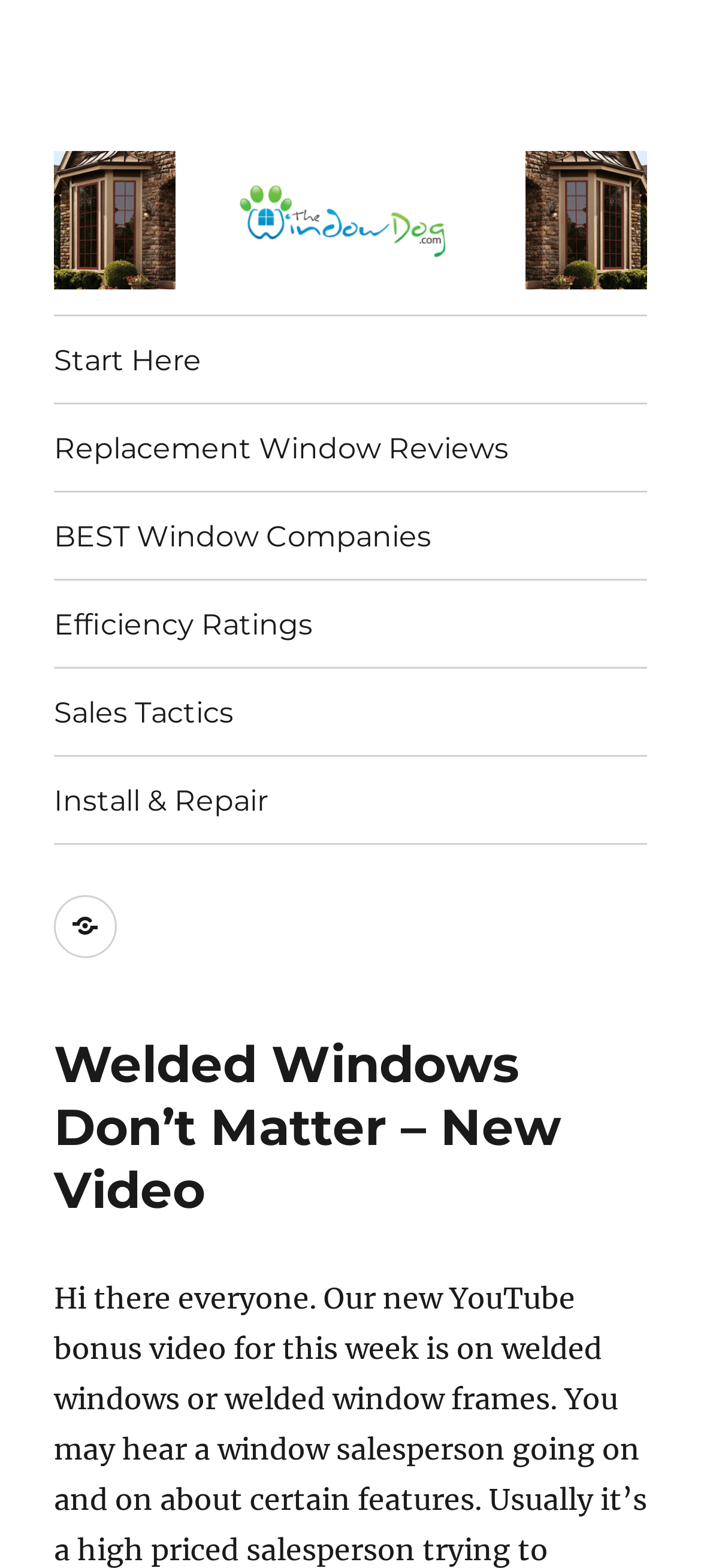How many menu items are in the Primary Menu?
Offer a detailed and full explanation in response to the question.

The Primary Menu is located at the top of the webpage, and it contains 6 menu items: 'Start Here', 'Replacement Window Reviews', 'BEST Window Companies', 'Efficiency Ratings', 'Sales Tactics', and 'Install & Repair'.